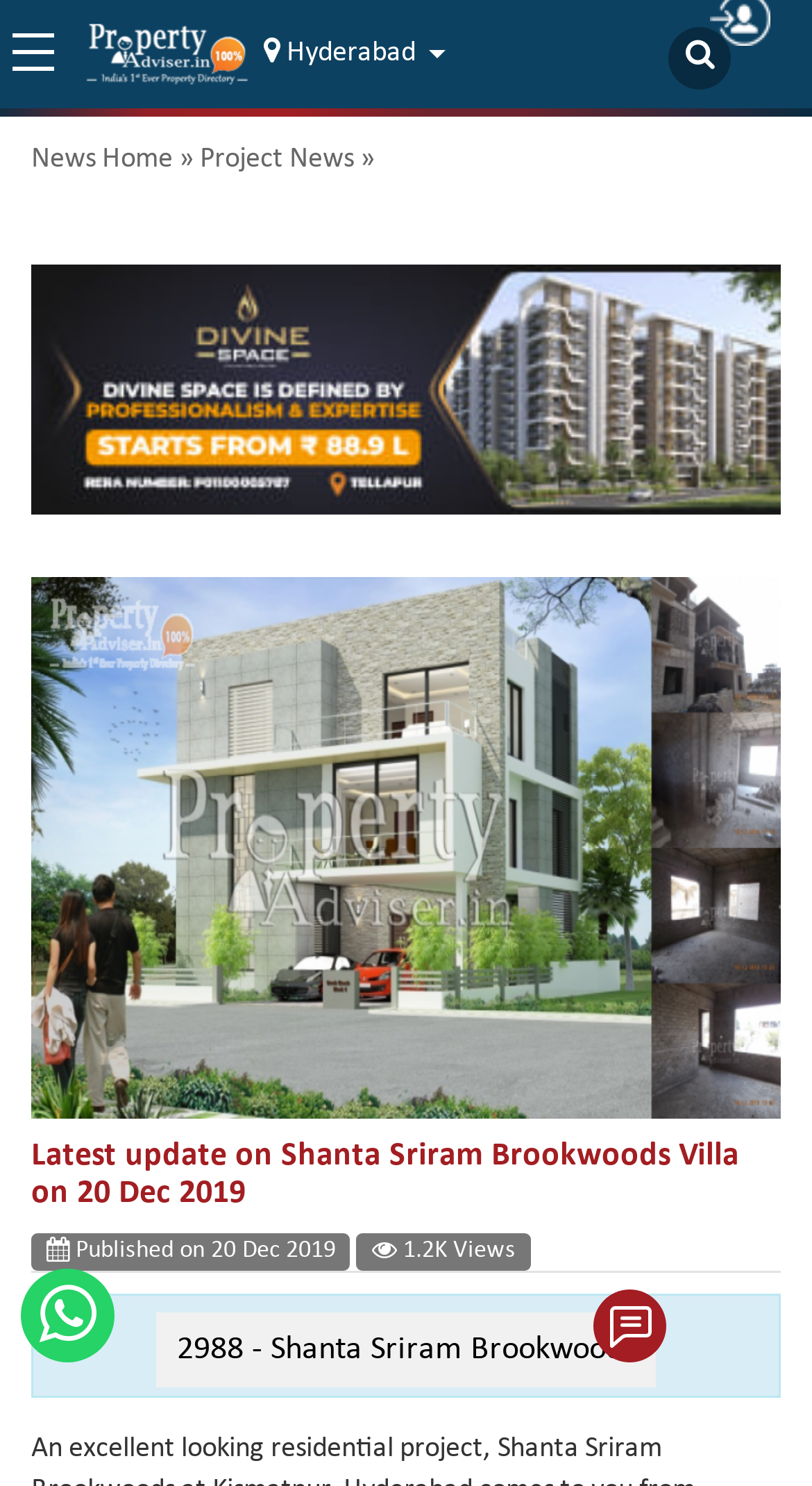Determine the bounding box coordinates of the clickable region to follow the instruction: "Go to 'Divine Space' project".

[0.038, 0.179, 0.962, 0.347]